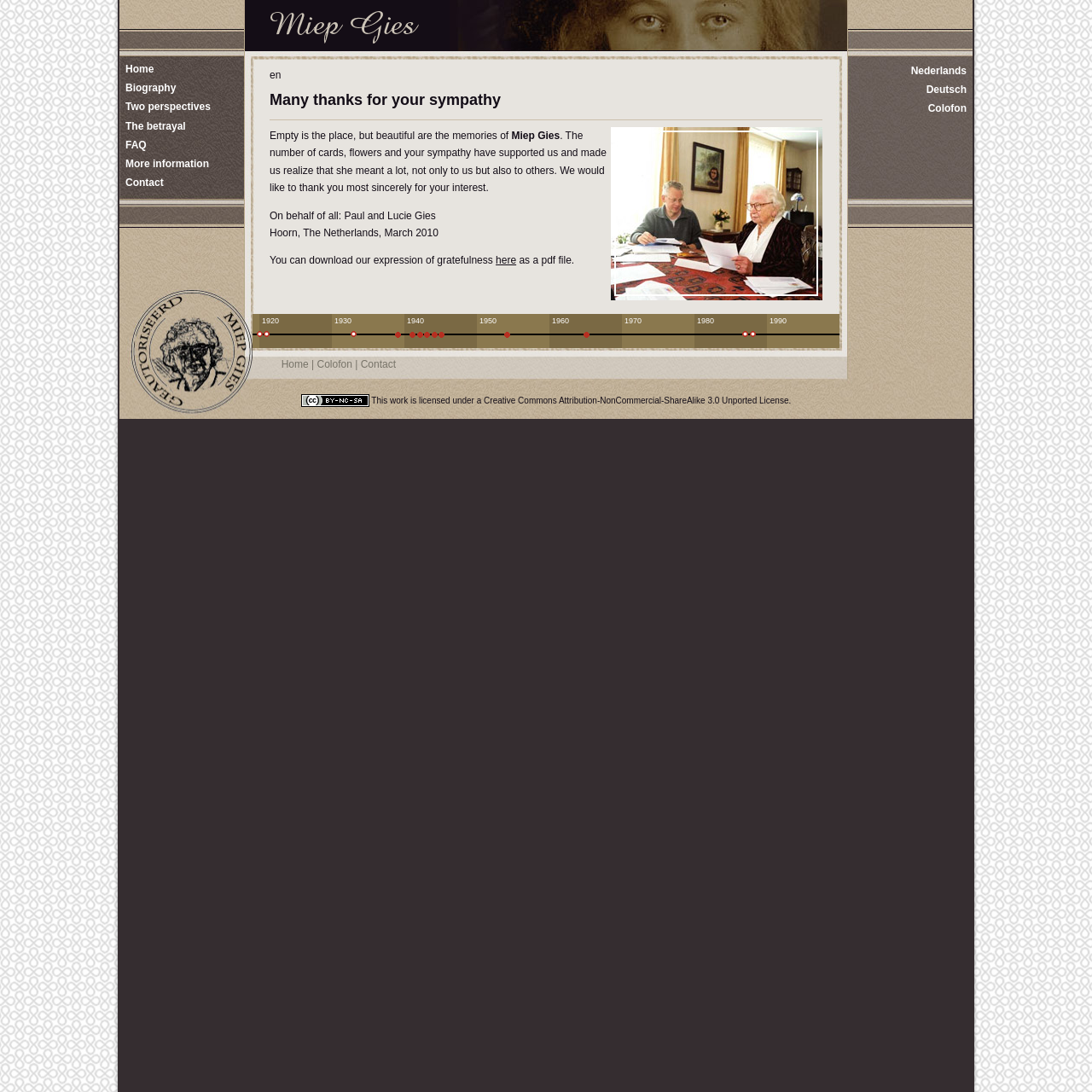Locate the bounding box coordinates of the element that should be clicked to execute the following instruction: "Read Miep Gies' biography".

[0.109, 0.072, 0.224, 0.089]